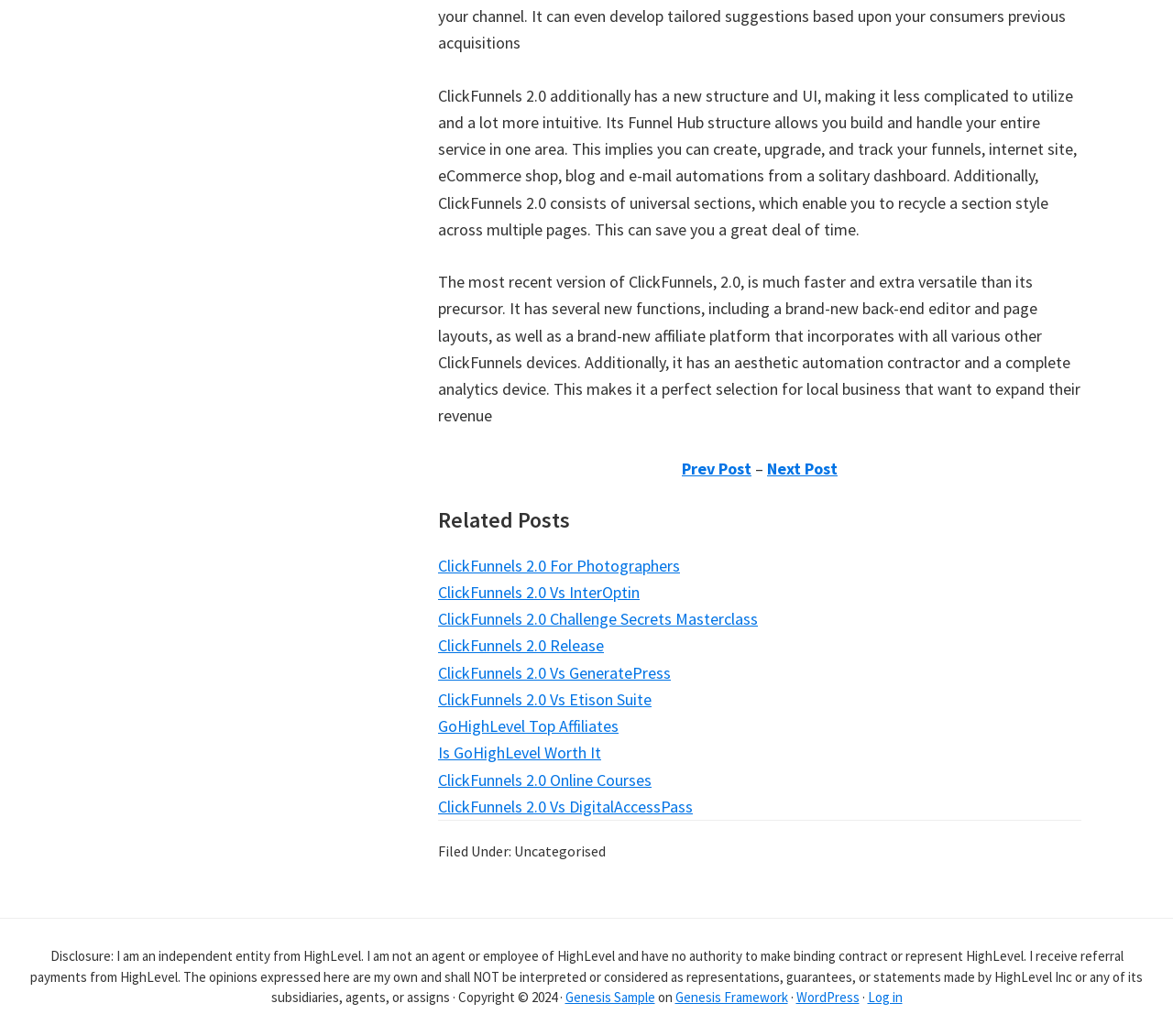Locate the bounding box coordinates of the clickable region necessary to complete the following instruction: "Click on 'Next Post'". Provide the coordinates in the format of four float numbers between 0 and 1, i.e., [left, top, right, bottom].

[0.654, 0.442, 0.714, 0.462]